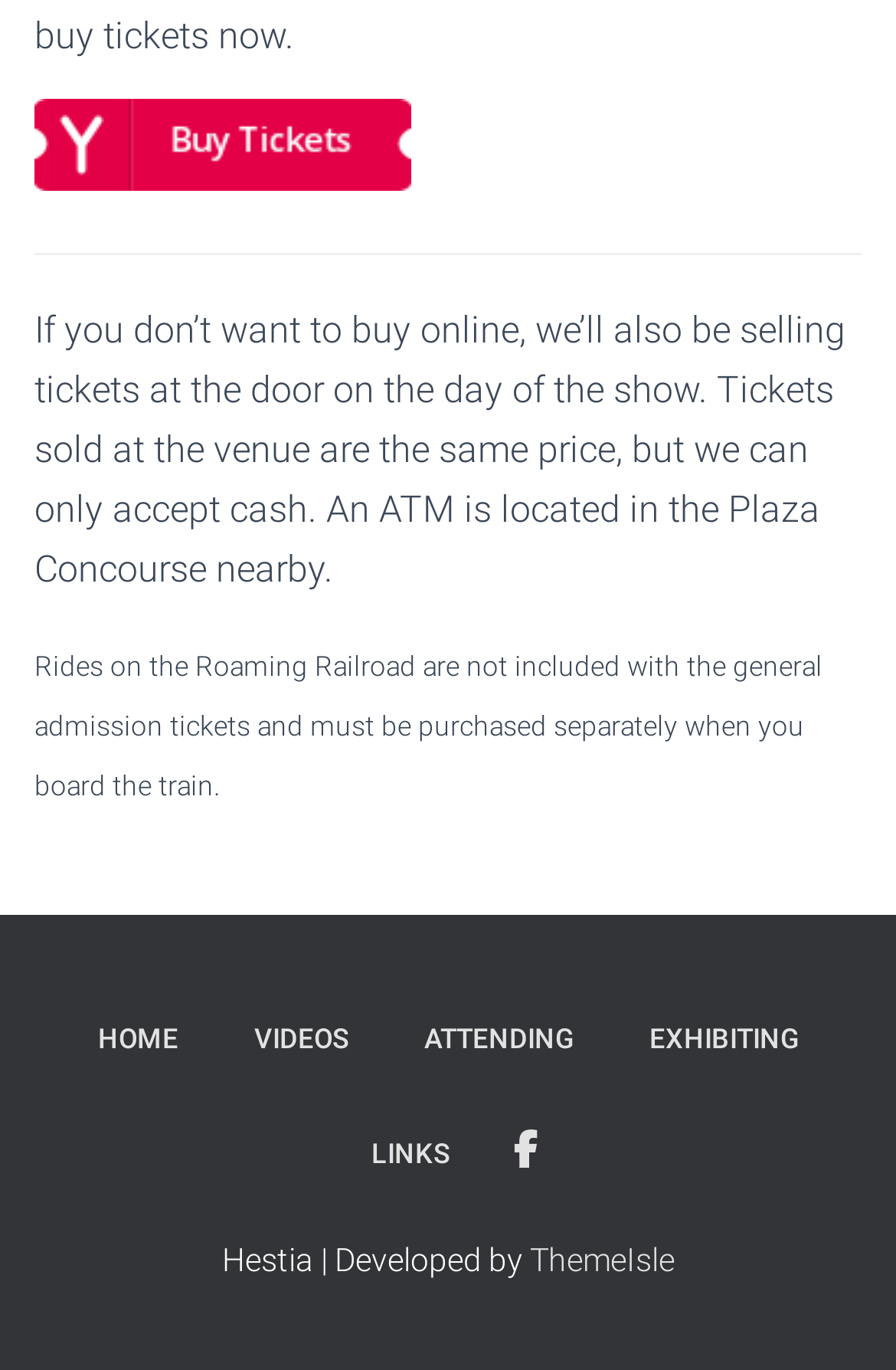Respond to the question below with a single word or phrase:
How many links are in the footer section?

6